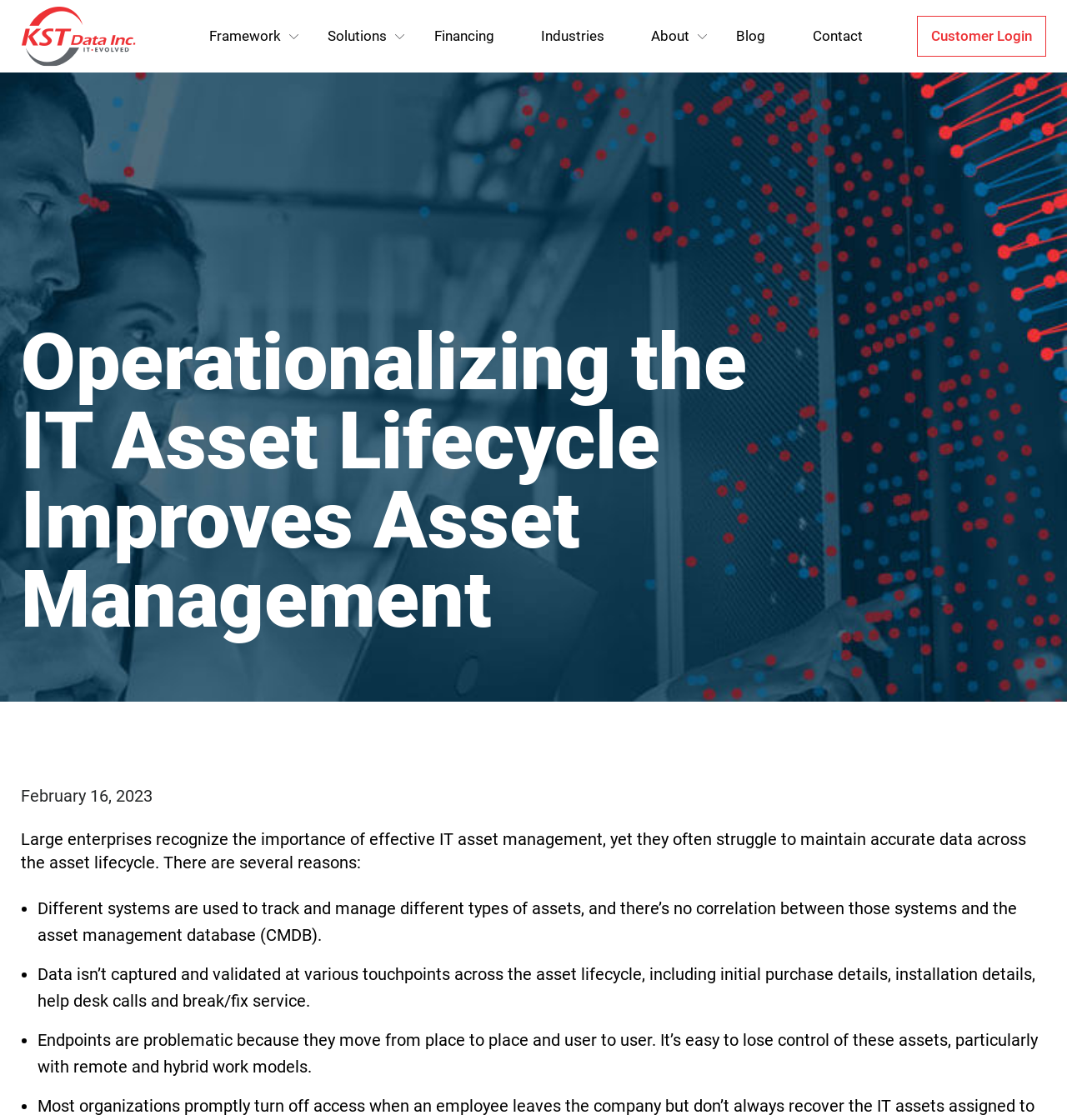Please extract the primary headline from the webpage.

Operationalizing the IT Asset Lifecycle Improves Asset Management